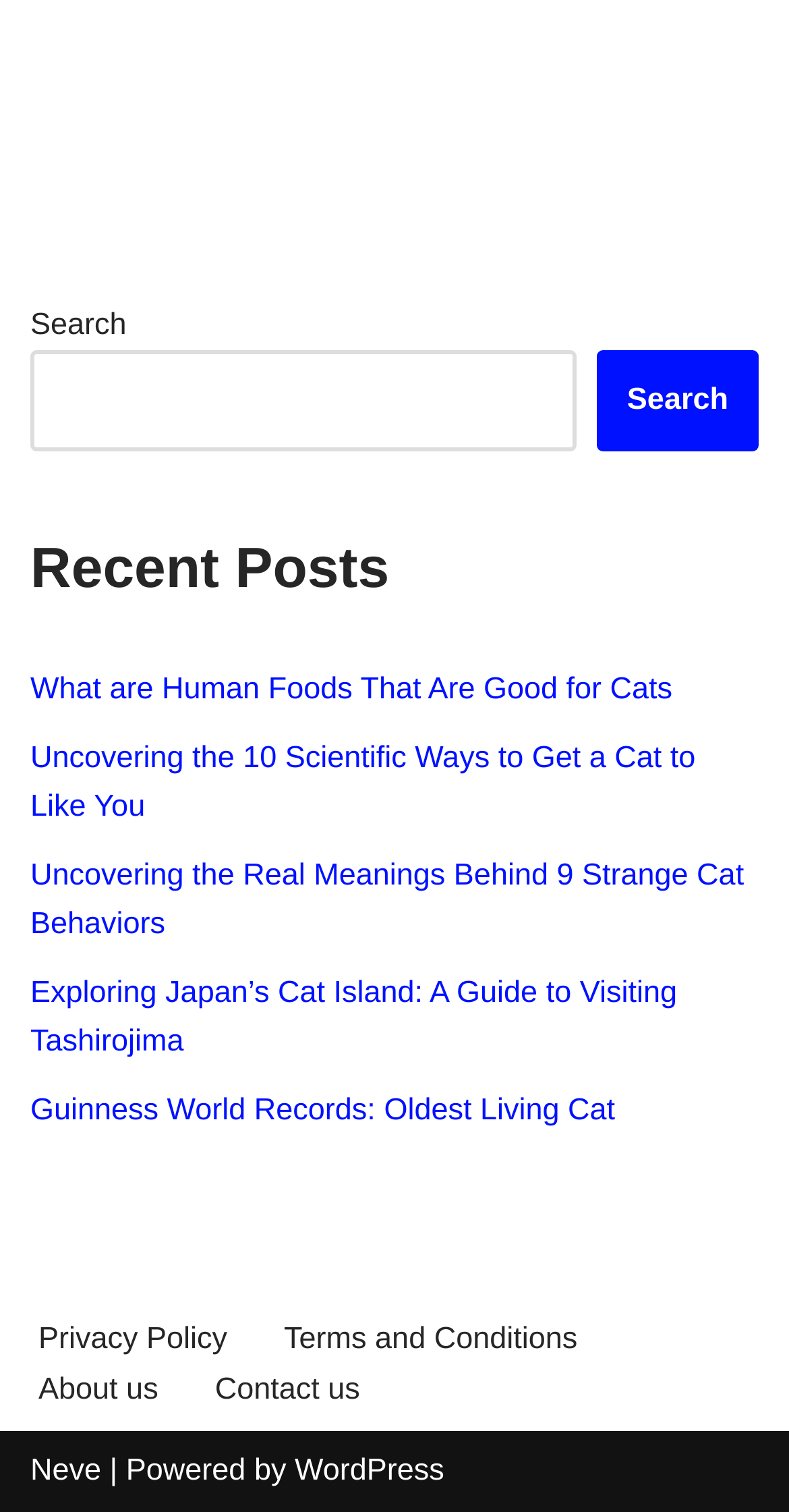Given the element description Terms and Conditions, specify the bounding box coordinates of the corresponding UI element in the format (top-left x, top-left y, bottom-right x, bottom-right y). All values must be between 0 and 1.

[0.36, 0.869, 0.732, 0.903]